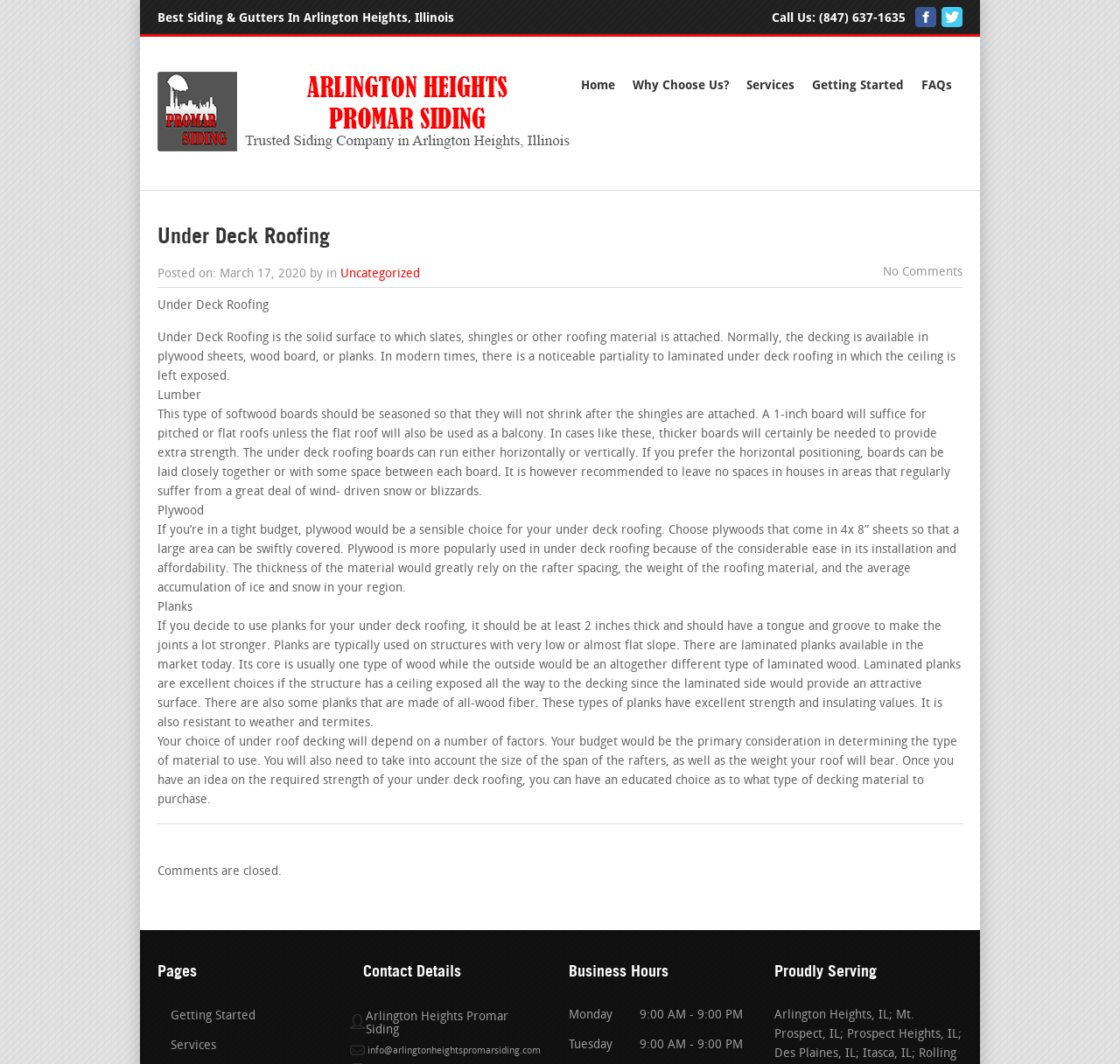Please find the bounding box coordinates of the element that must be clicked to perform the given instruction: "Read more about 'Under Deck Roofing'". The coordinates should be four float numbers from 0 to 1, i.e., [left, top, right, bottom].

[0.141, 0.212, 0.859, 0.232]